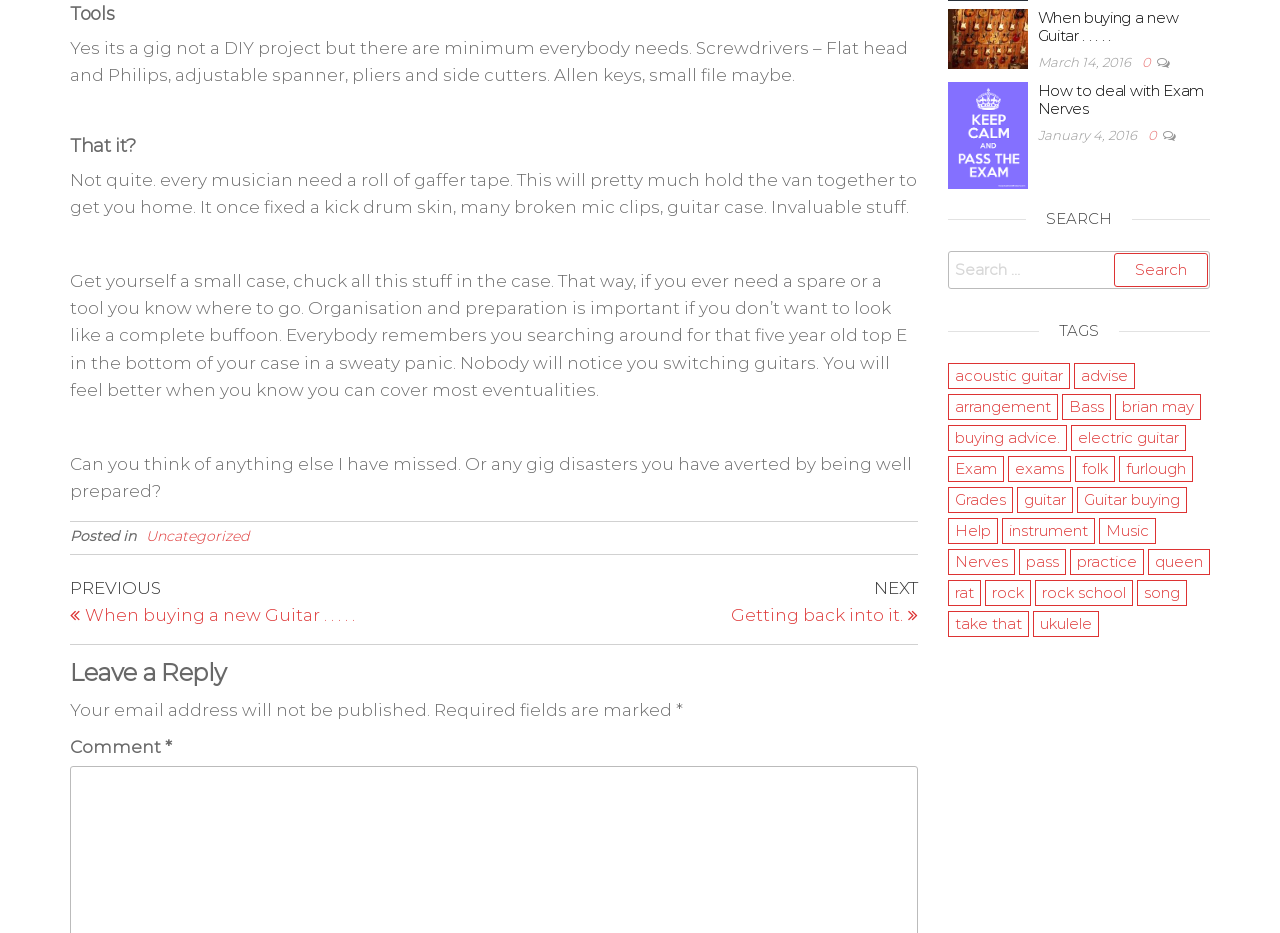Using the provided element description: "song", determine the bounding box coordinates of the corresponding UI element in the screenshot.

[0.888, 0.622, 0.927, 0.65]